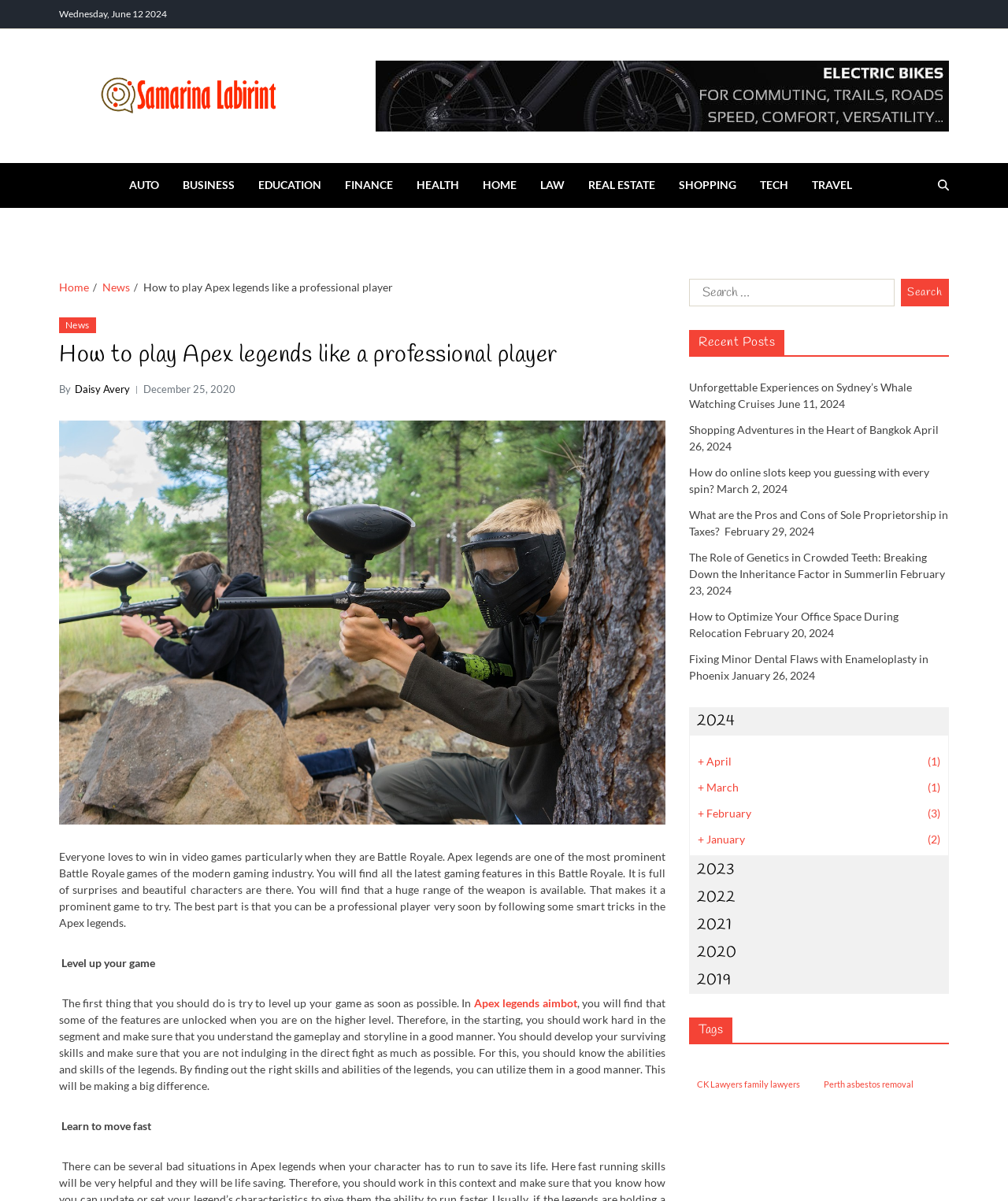Please locate the bounding box coordinates for the element that should be clicked to achieve the following instruction: "Learn more about Apex legends aimbot". Ensure the coordinates are given as four float numbers between 0 and 1, i.e., [left, top, right, bottom].

[0.47, 0.83, 0.573, 0.841]